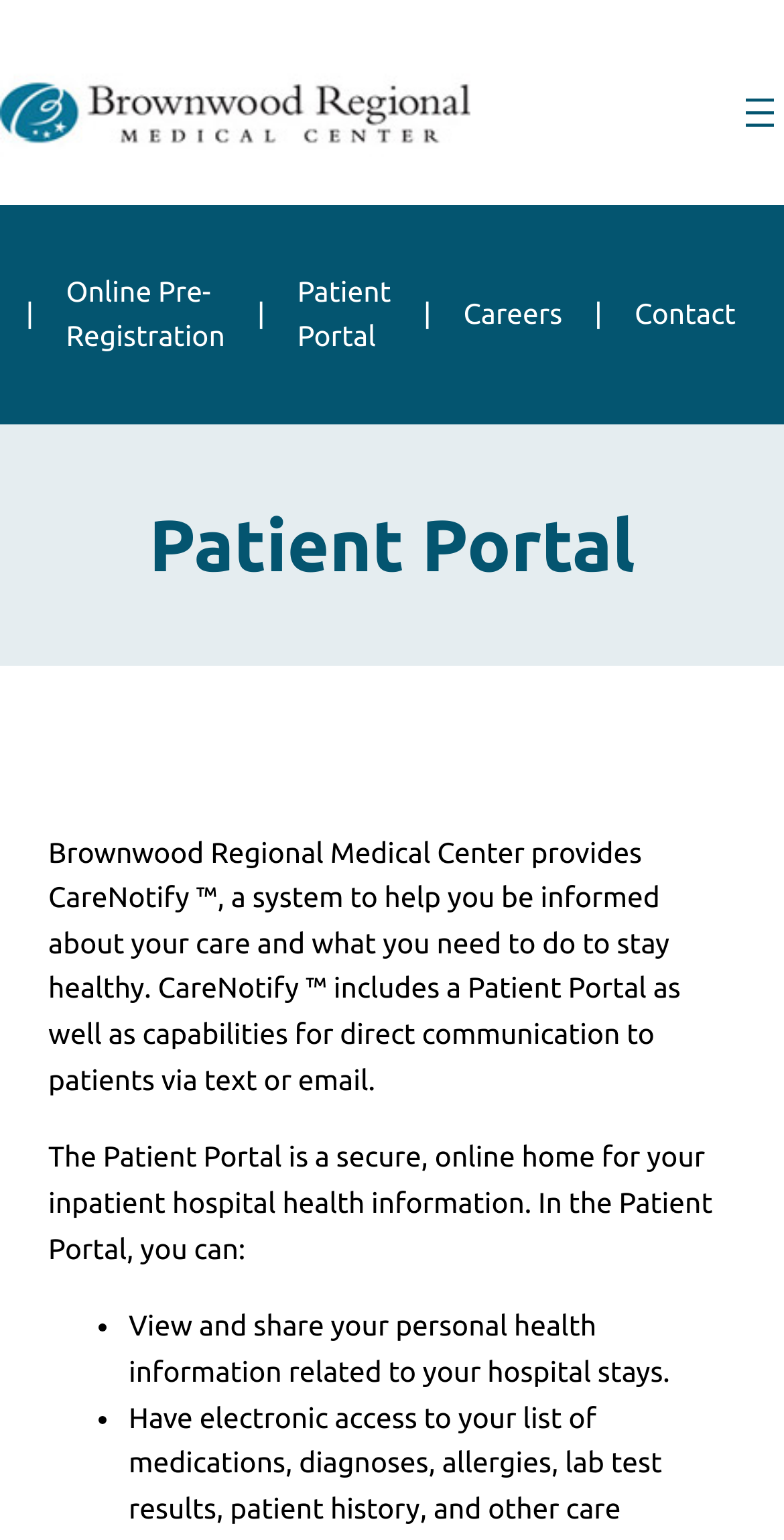Can you look at the image and give a comprehensive answer to the question:
How can patients be communicated with directly?

The webpage mentions that CareNotify includes capabilities for direct communication to patients via text or email. This information is provided in the paragraph below the heading 'Patient Portal'.